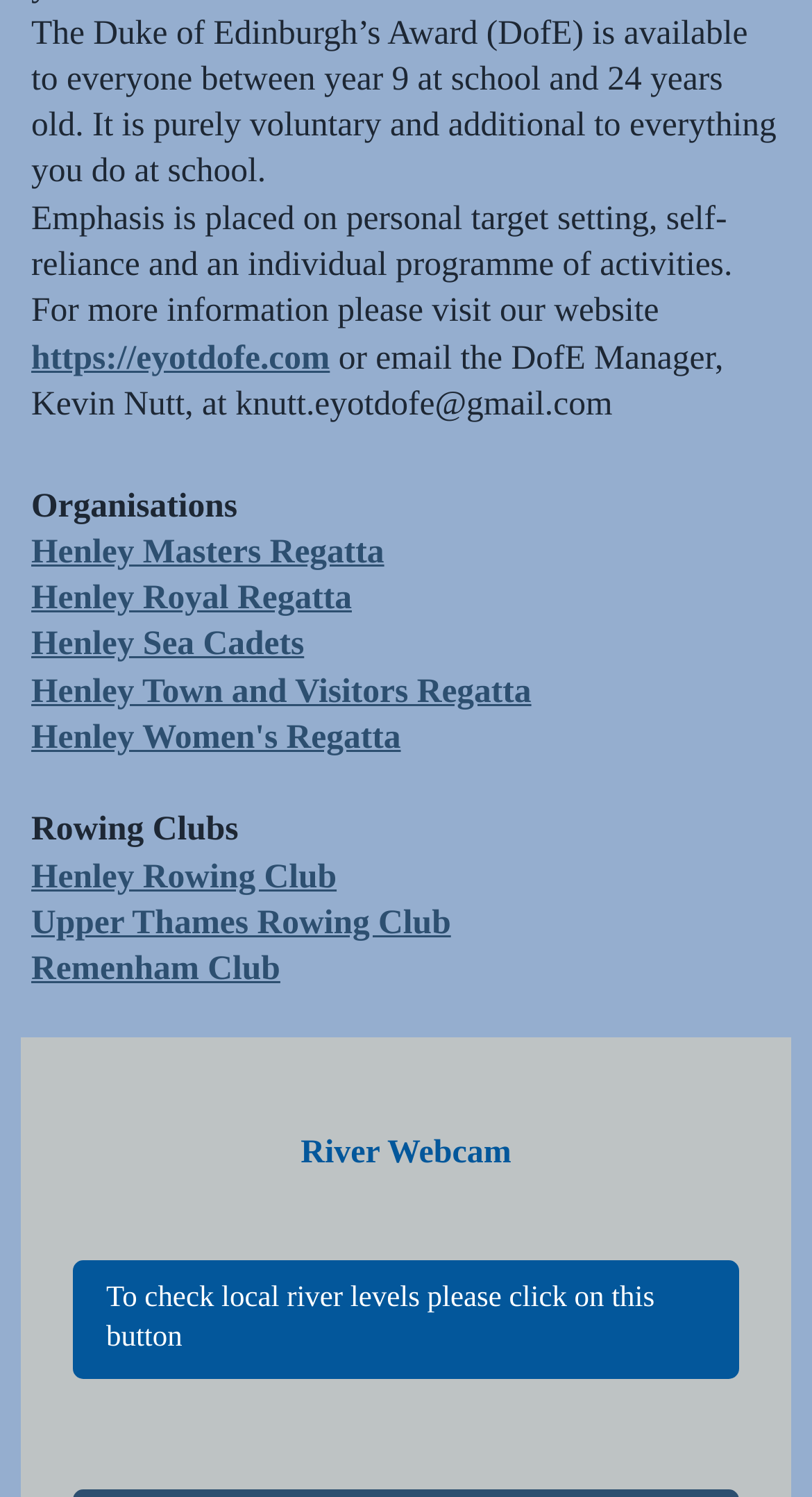Using the details from the image, please elaborate on the following question: What is the age range for the Duke of Edinburgh’s Award?

The webpage states that the Duke of Edinburgh’s Award is available to everyone between year 9 at school and 24 years old, which implies that the age range is between 14 and 24 years old.